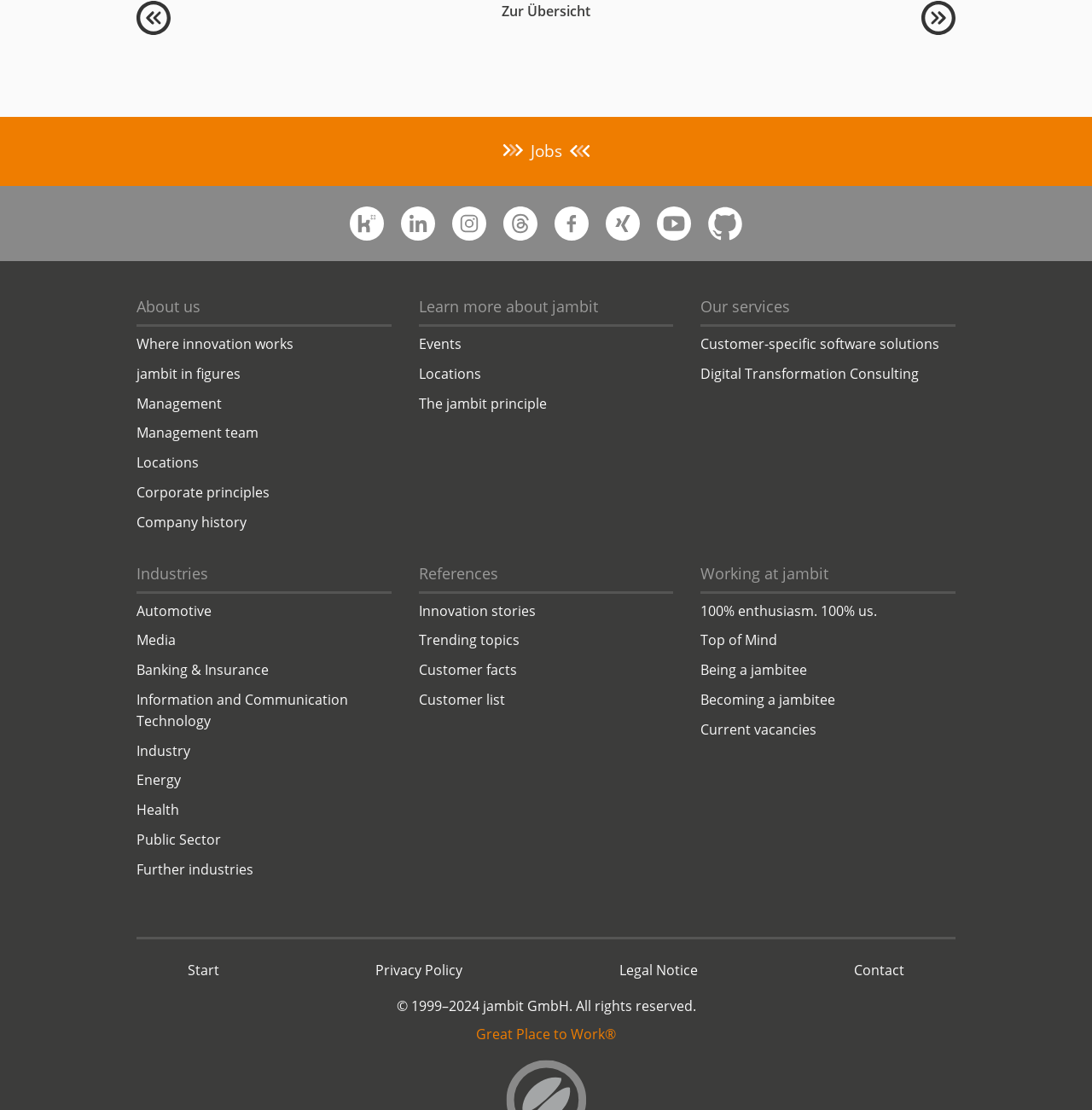How many headings are available on the webpage?
Respond with a short answer, either a single word or a phrase, based on the image.

6